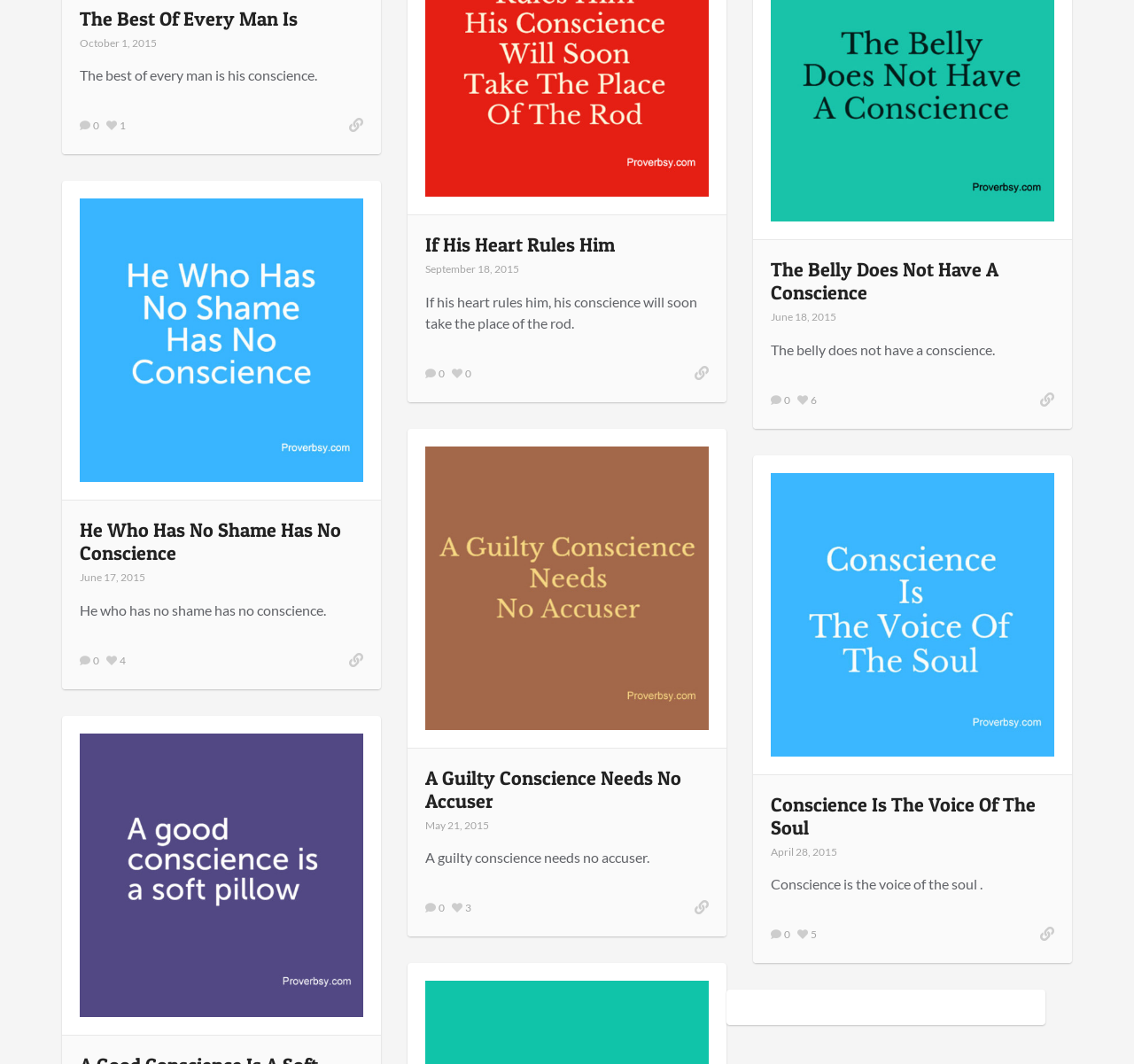What is the date of the article 'A Guilty Conscience Needs No Accuser'?
Using the information presented in the image, please offer a detailed response to the question.

The article 'A Guilty Conscience Needs No Accuser' has a time element with the text 'May 21, 2015', which suggests that this is the date of the article.